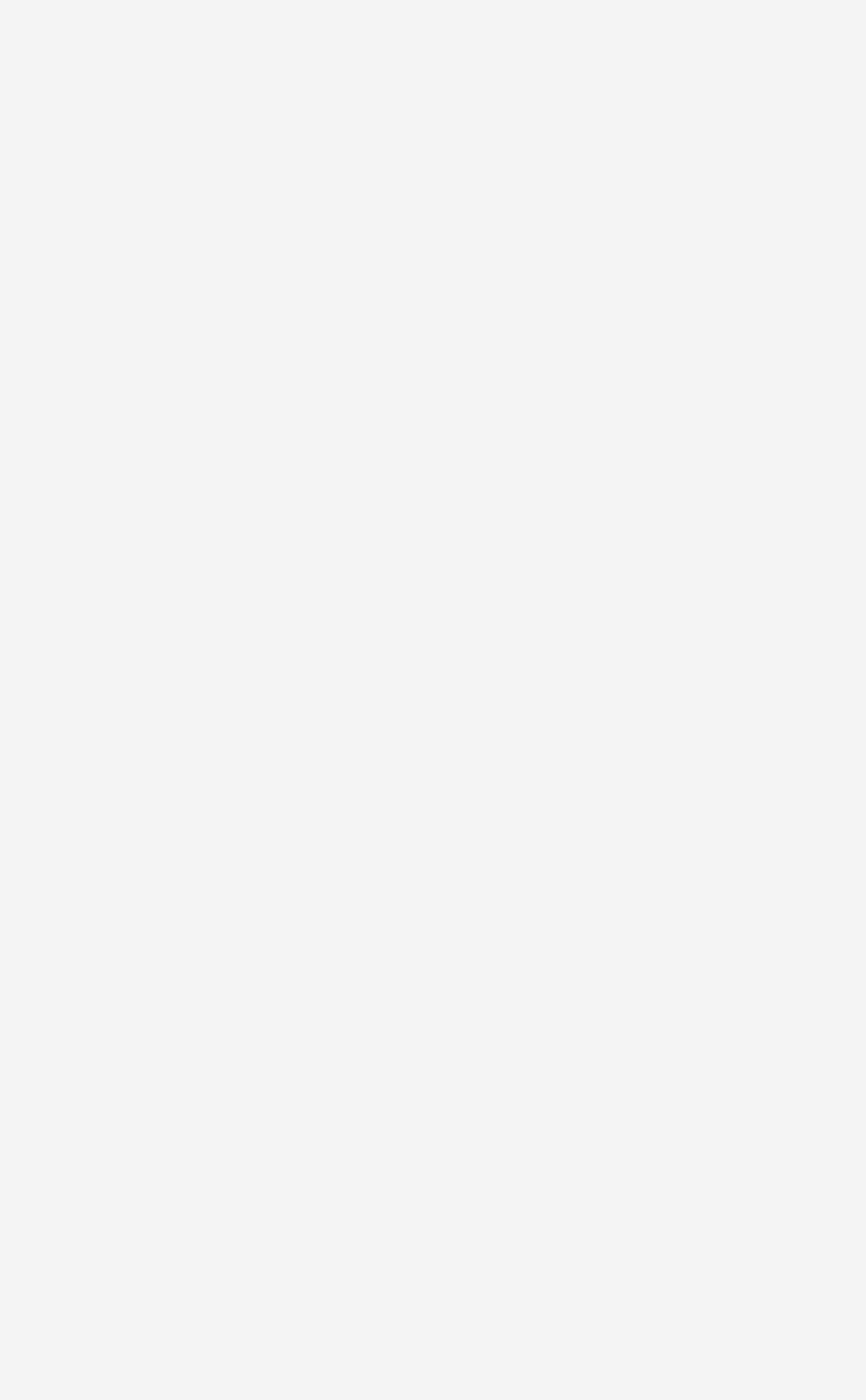Locate the bounding box coordinates for the element described below: "SDG4". The coordinates must be four float values between 0 and 1, formatted as [left, top, right, bottom].

[0.141, 0.793, 0.333, 0.841]